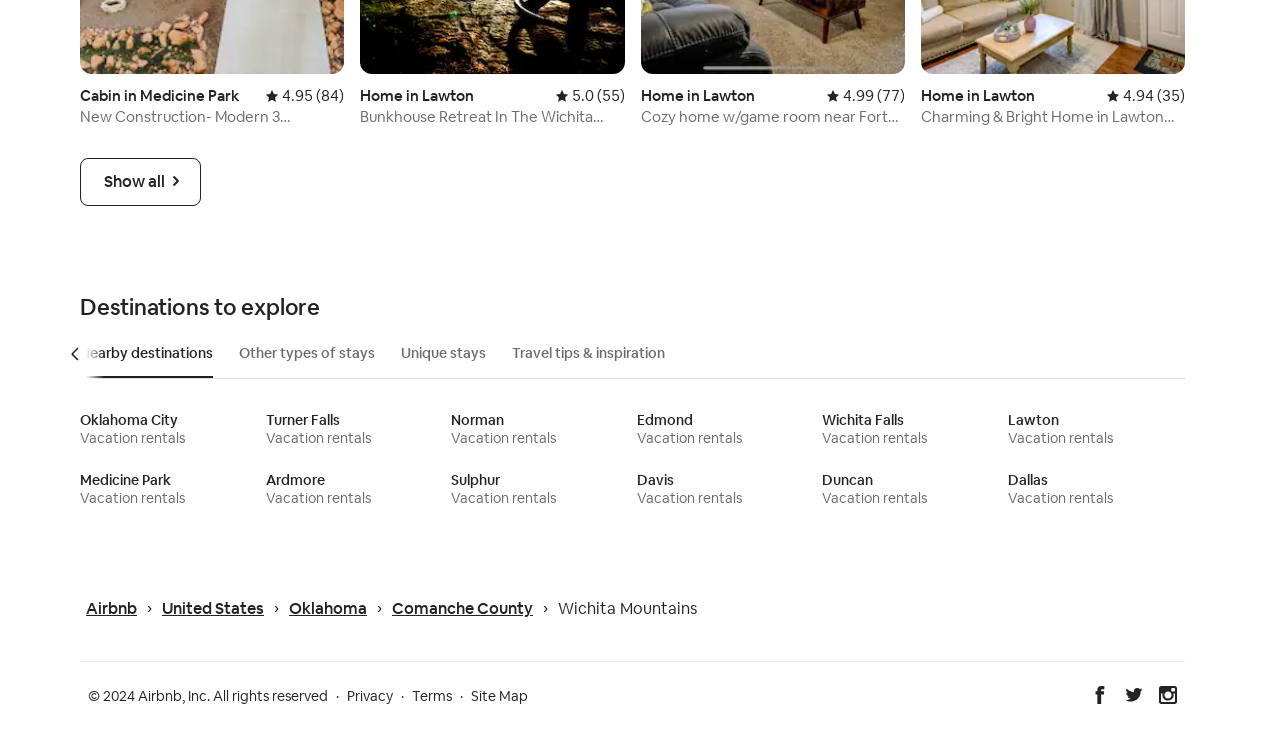How many destinations are listed?
Please respond to the question with a detailed and thorough explanation.

I counted the number of links under the 'Nearby destinations' tab, which are Oklahoma City Vacation rentals, Turner Falls Vacation rentals, Norman Vacation rentals, Edmond Vacation rentals, Wichita Falls Vacation rentals, Lawton Vacation rentals, Medicine Park Vacation rentals, Ardmore Vacation rentals, Sulphur Vacation rentals, Davis Vacation rentals, and Dallas Vacation rentals.